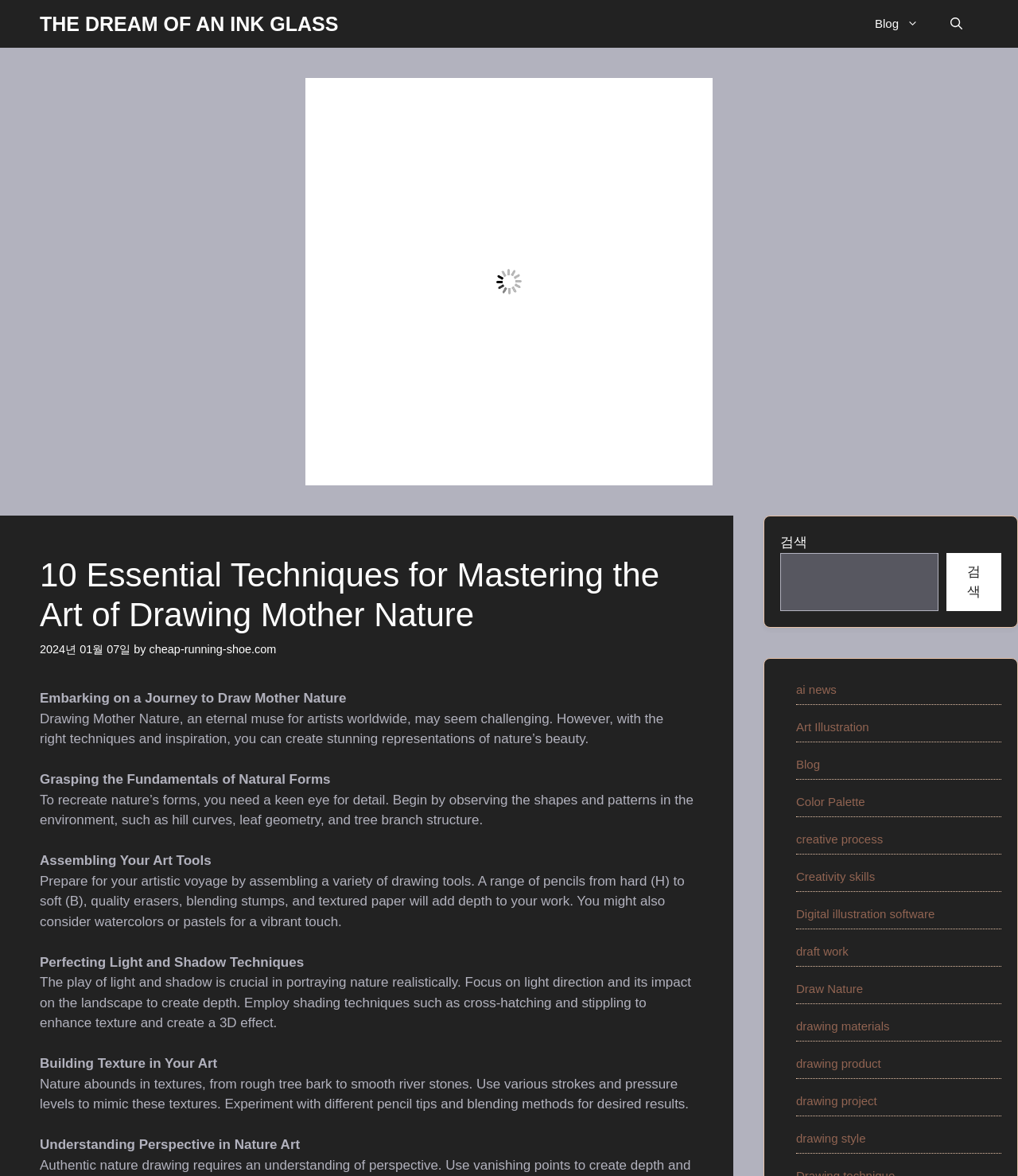Please find and report the bounding box coordinates of the element to click in order to perform the following action: "Click the 'Draw Nature' link". The coordinates should be expressed as four float numbers between 0 and 1, in the format [left, top, right, bottom].

[0.782, 0.835, 0.848, 0.846]